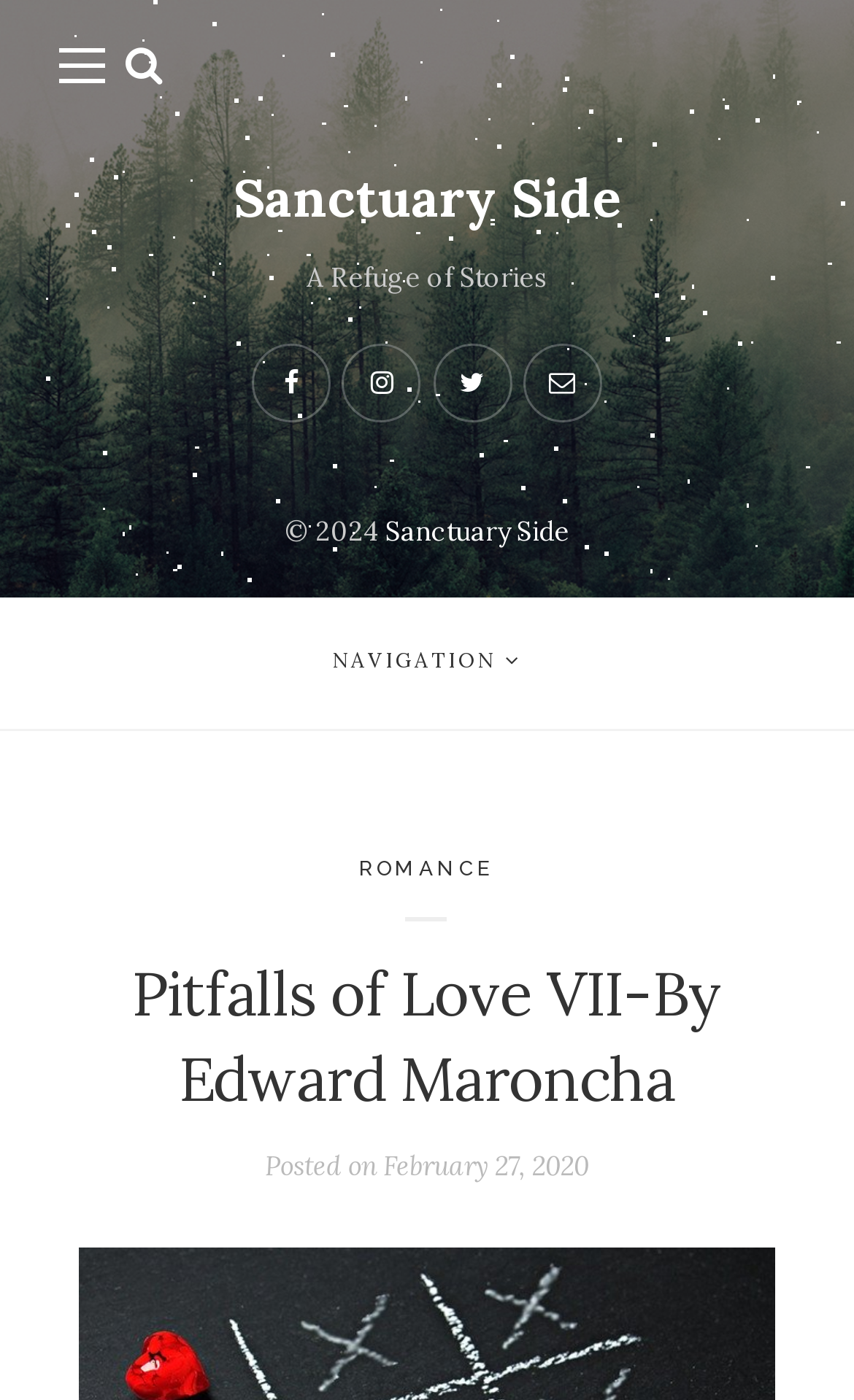Identify the primary heading of the webpage and provide its text.

Pitfalls of Love VII-By Edward Maroncha